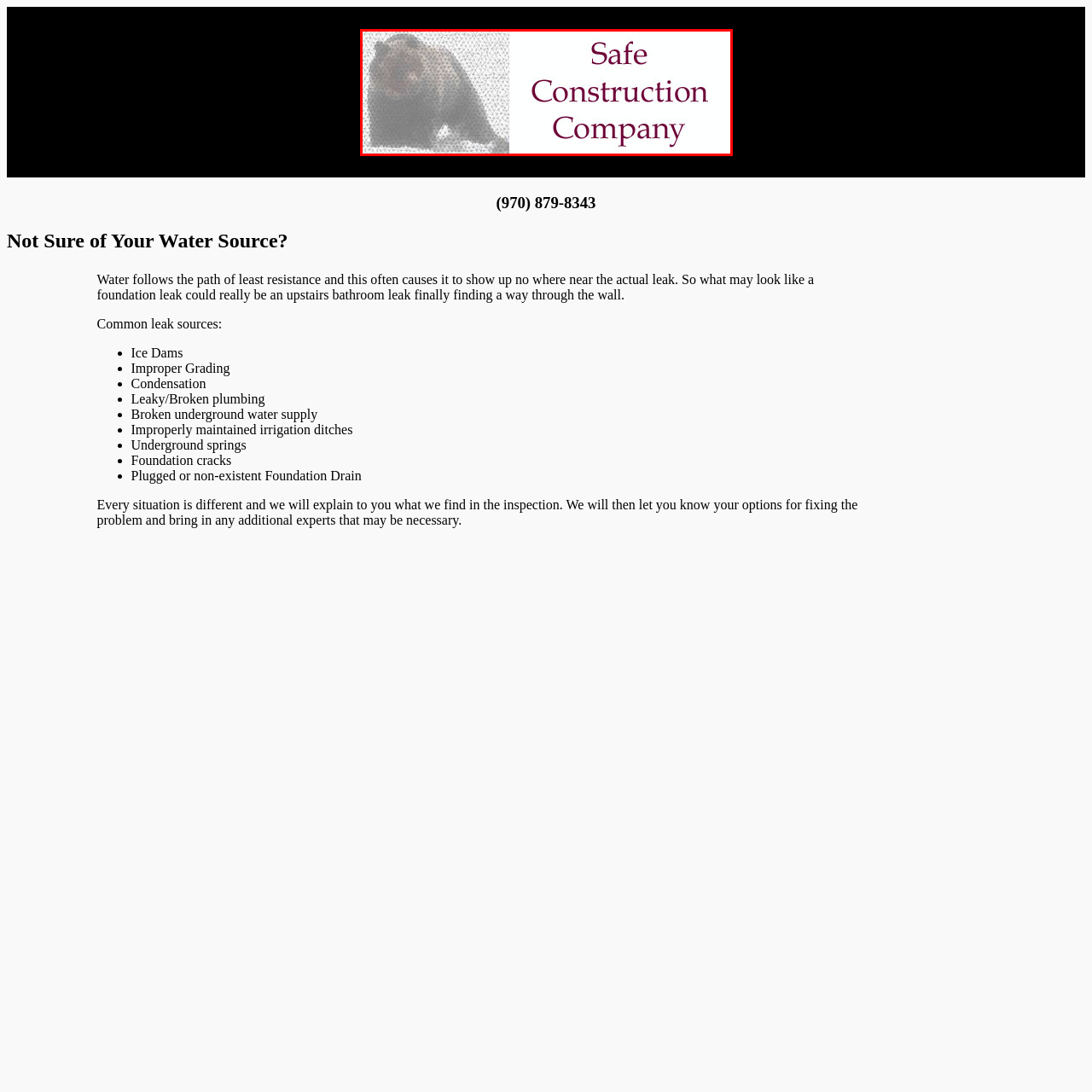What is the potential meaning of the blurred visual element on the left side?
Look at the image contained within the red bounding box and provide a detailed answer based on the visual details you can infer from it.

The caption suggests that the artistic or blurred visual element, potentially depicting a bear or a wildlife motif, might imply strength and reliability in construction undertakings, which is a key aspect of the company's services.